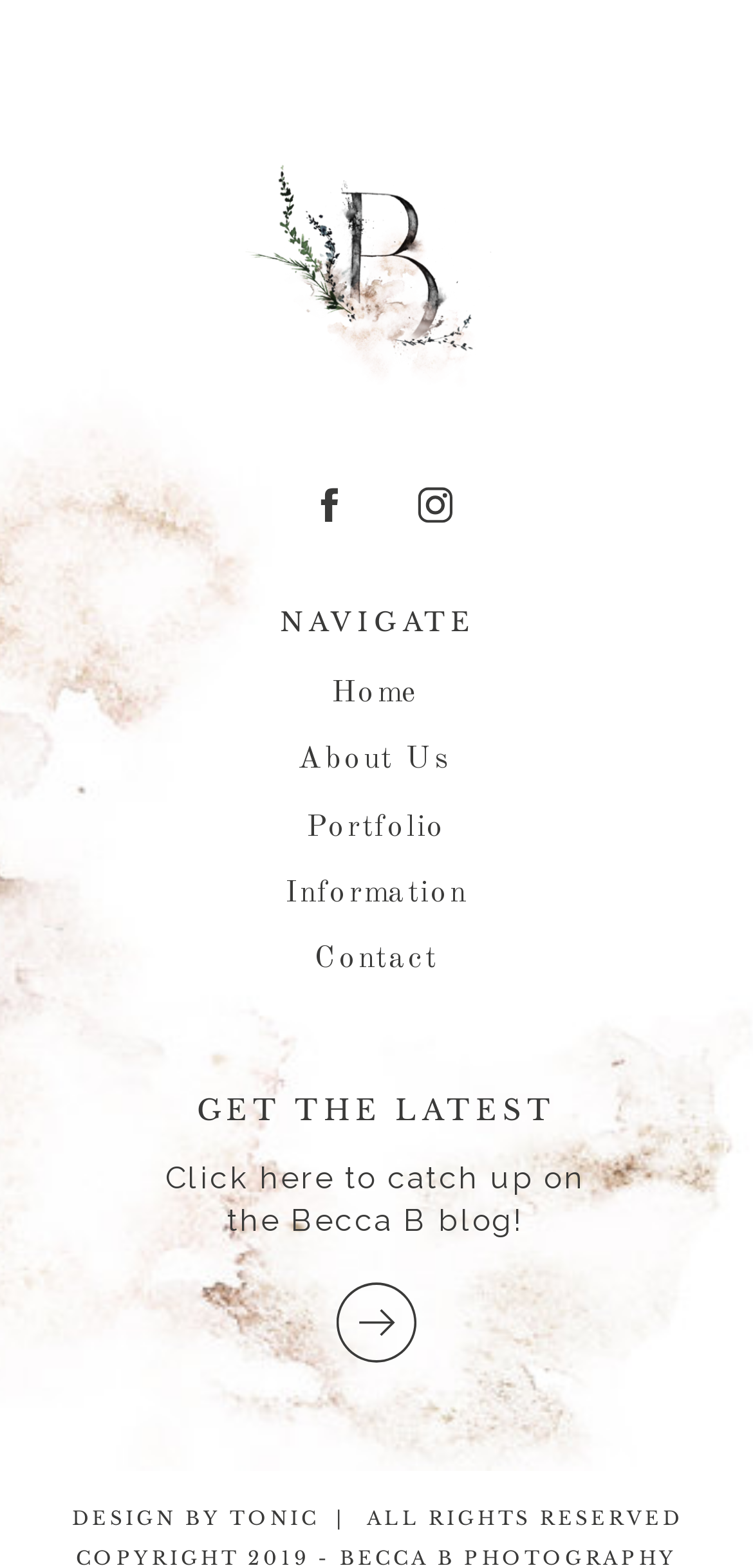Provide the bounding box coordinates of the HTML element described as: "parent_node: Contact". The bounding box coordinates should be four float numbers between 0 and 1, i.e., [left, top, right, bottom].

[0.447, 0.817, 0.553, 0.871]